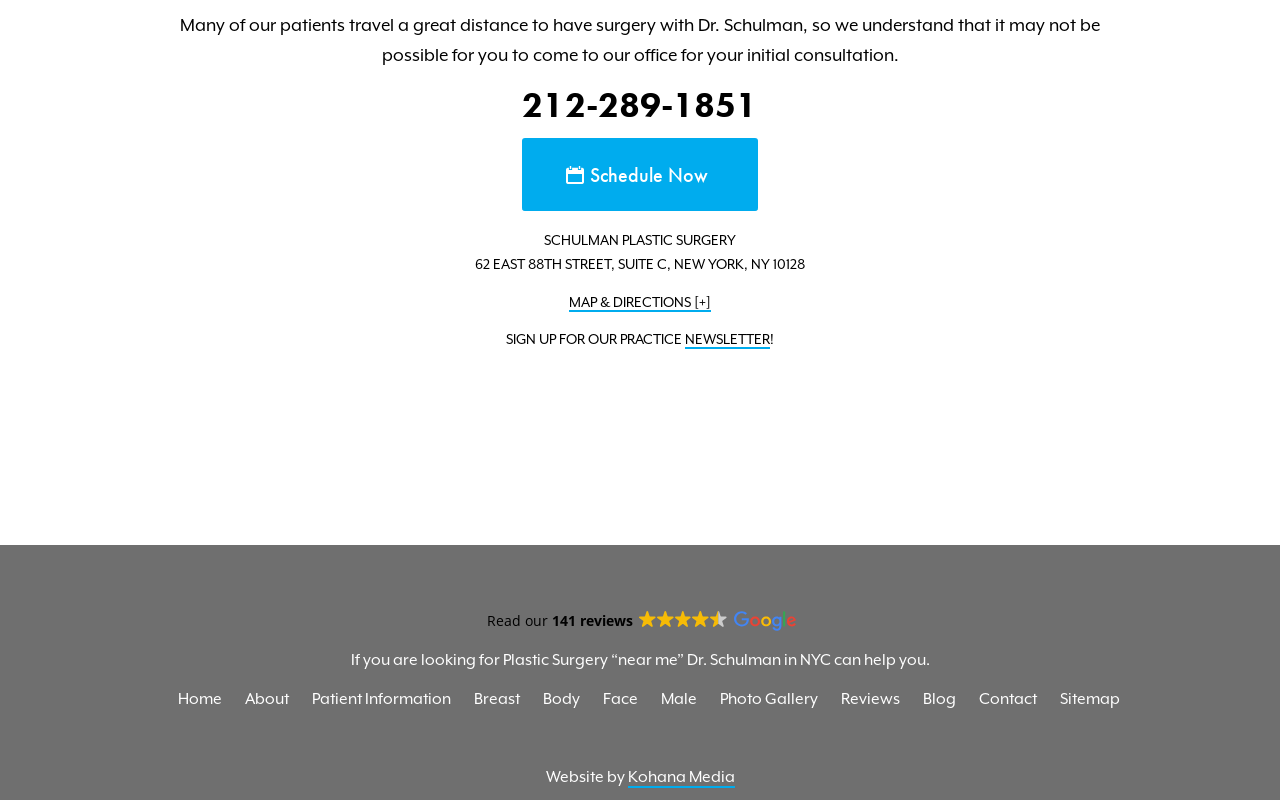Specify the bounding box coordinates of the area to click in order to follow the given instruction: "Contact the doctor."

[0.765, 0.846, 0.81, 0.902]